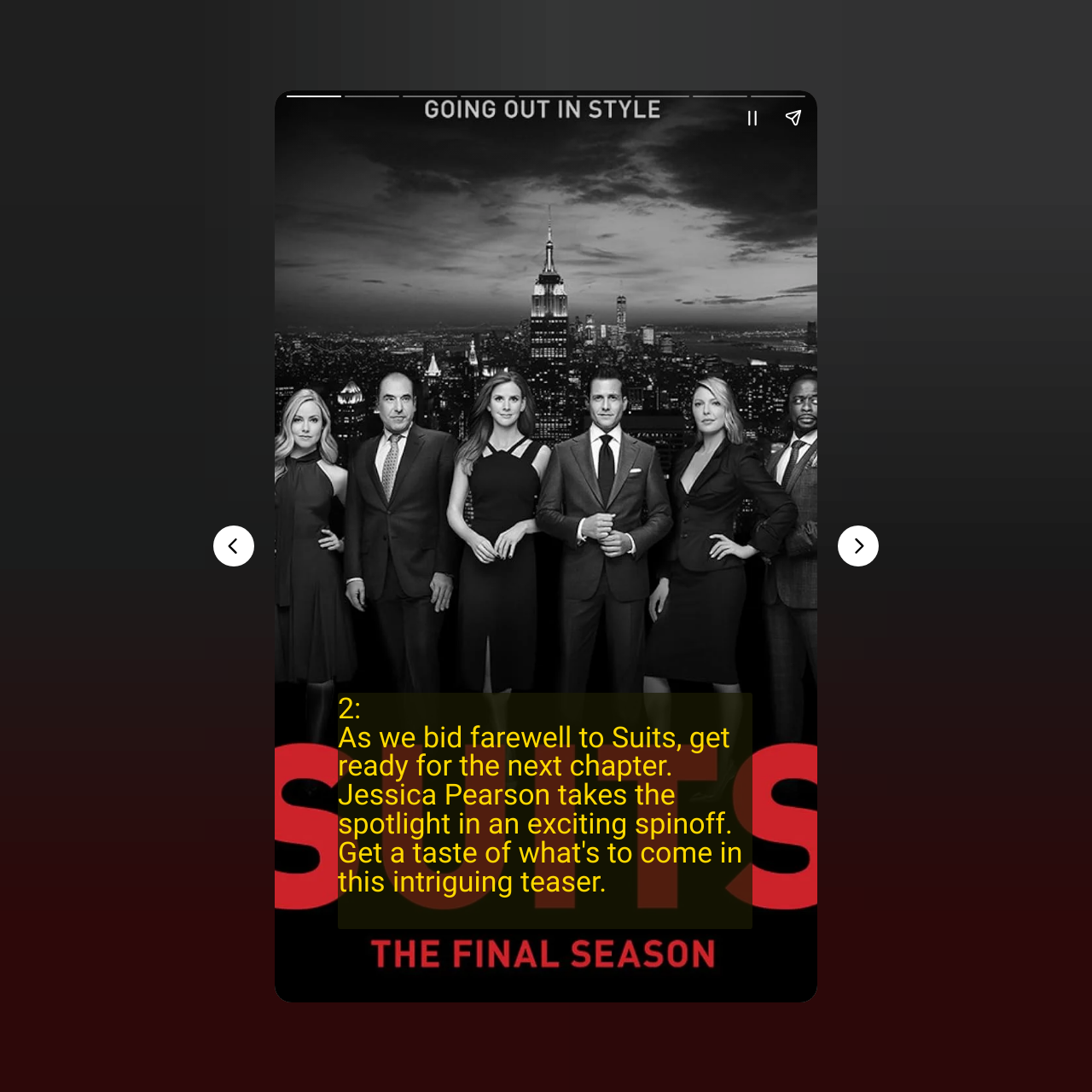What is the main topic of this webpage?
Answer the question with a detailed explanation, including all necessary information.

Based on the heading and the content of the webpage, it is clear that the main topic is about the Suits series coming to an end and a new spinoff featuring Jessica Pearson.